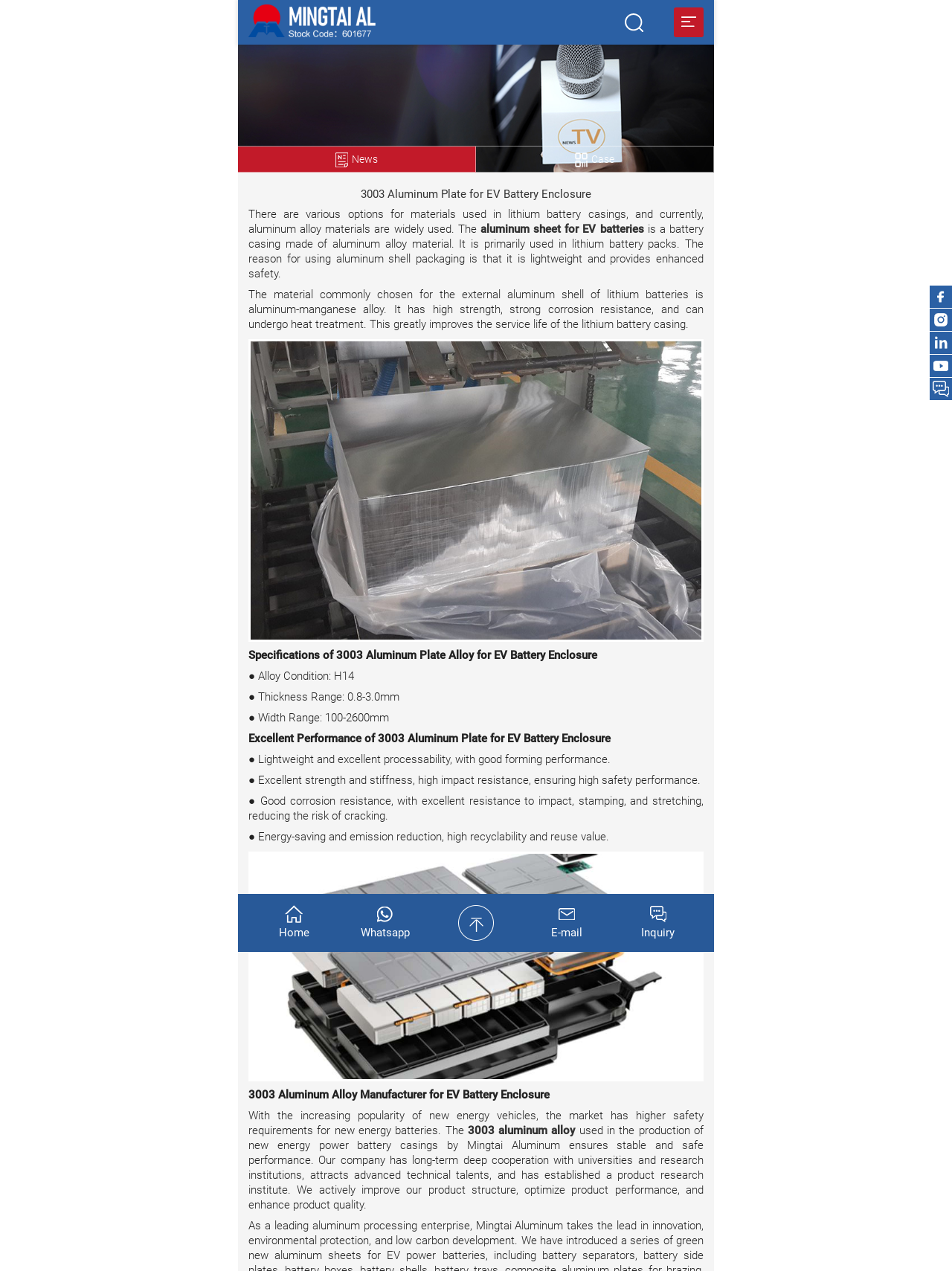What is the thickness range of 3003 Aluminum Plate Alloy for EV Battery Enclosure?
Look at the webpage screenshot and answer the question with a detailed explanation.

The webpage provides the specifications of 3003 Aluminum Plate Alloy for EV Battery Enclosure, including the thickness range, which is 0.8-3.0mm, as stated in the sentence '● Thickness Range: 0.8-3.0mm'.